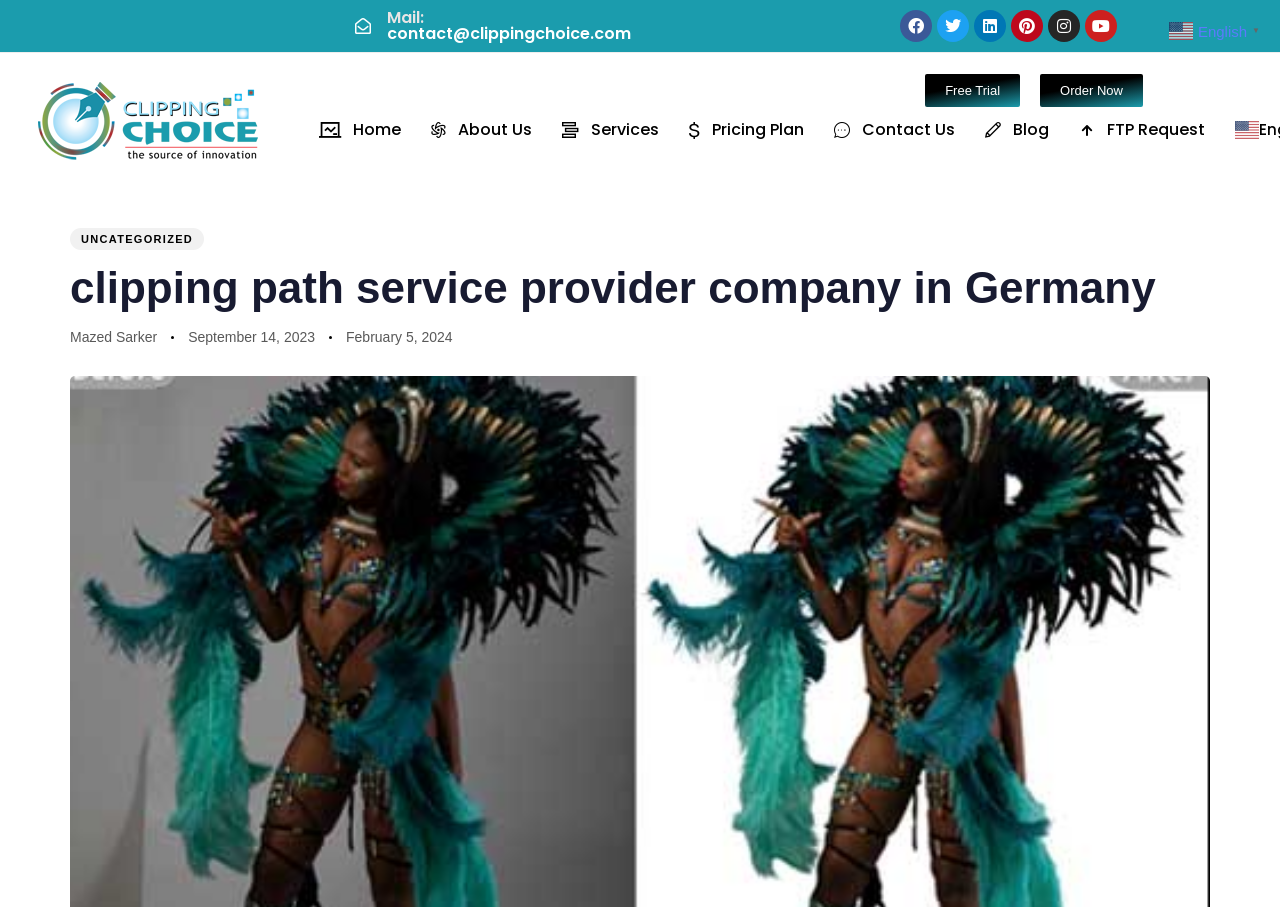Show the bounding box coordinates of the element that should be clicked to complete the task: "Click the About Us link".

[0.325, 0.117, 0.427, 0.169]